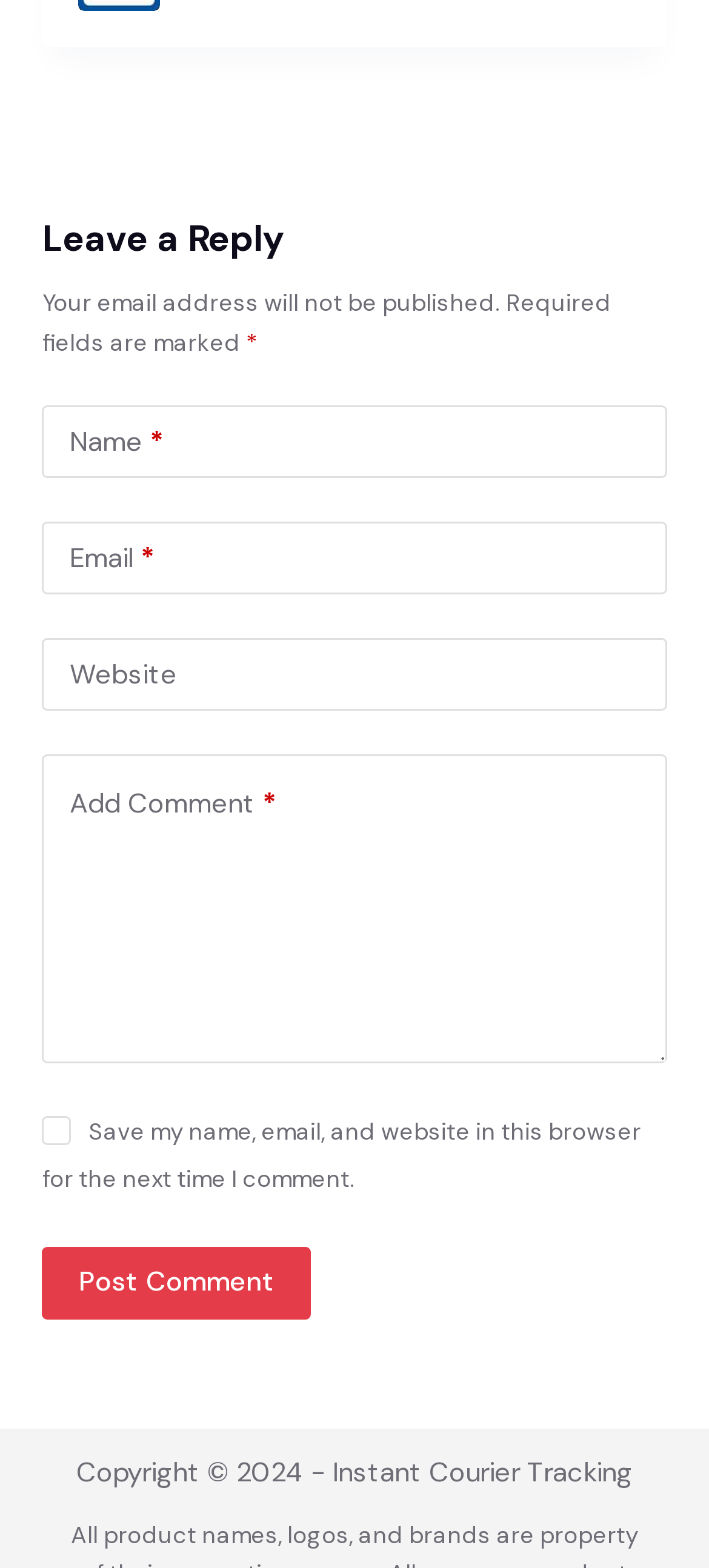Based on the image, give a detailed response to the question: What is the copyright information at the bottom of the page?

The static text at the bottom of the page reads 'Copyright © 2024 - Instant Courier Tracking', indicating that the webpage's content is copyrighted and owned by Instant Courier Tracking in the year 2024.